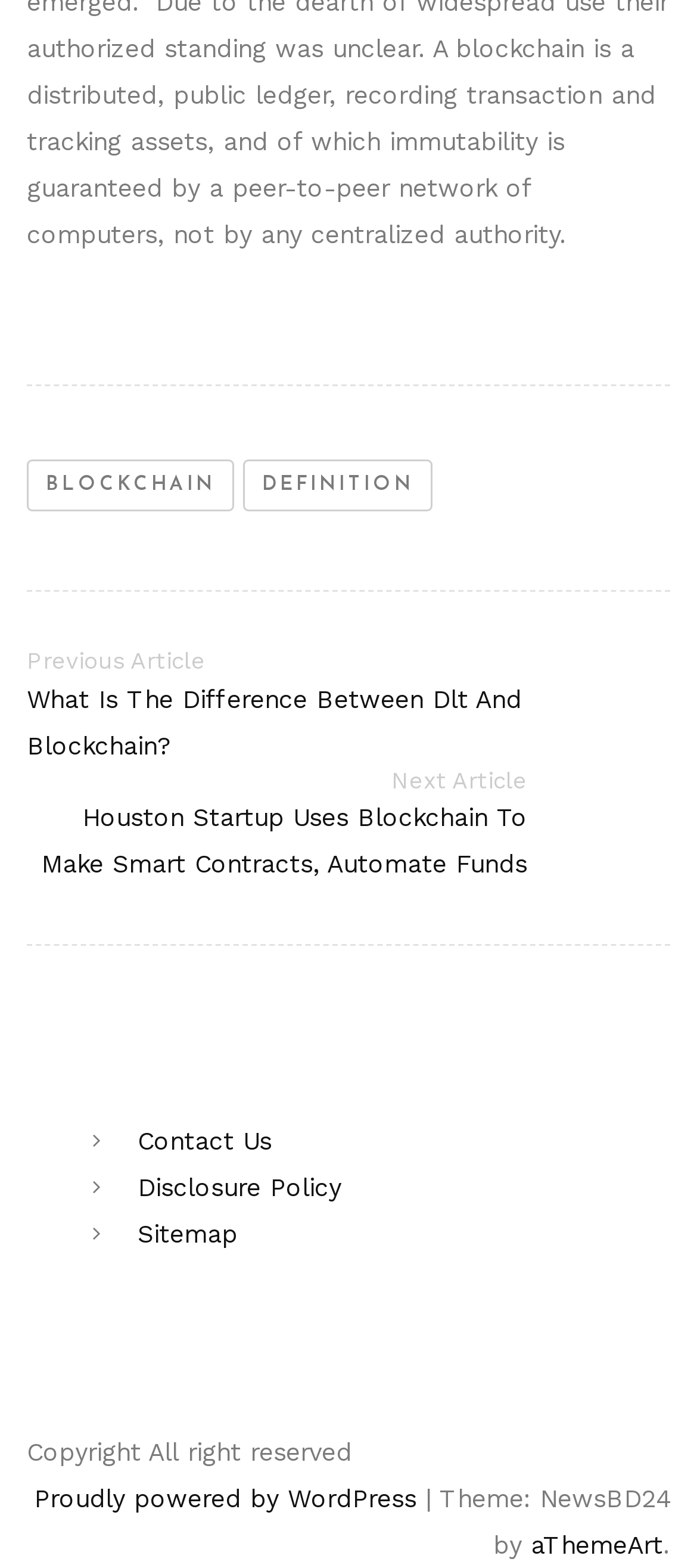Show the bounding box coordinates for the HTML element as described: "Disclosure Policy".

[0.197, 0.748, 0.49, 0.766]